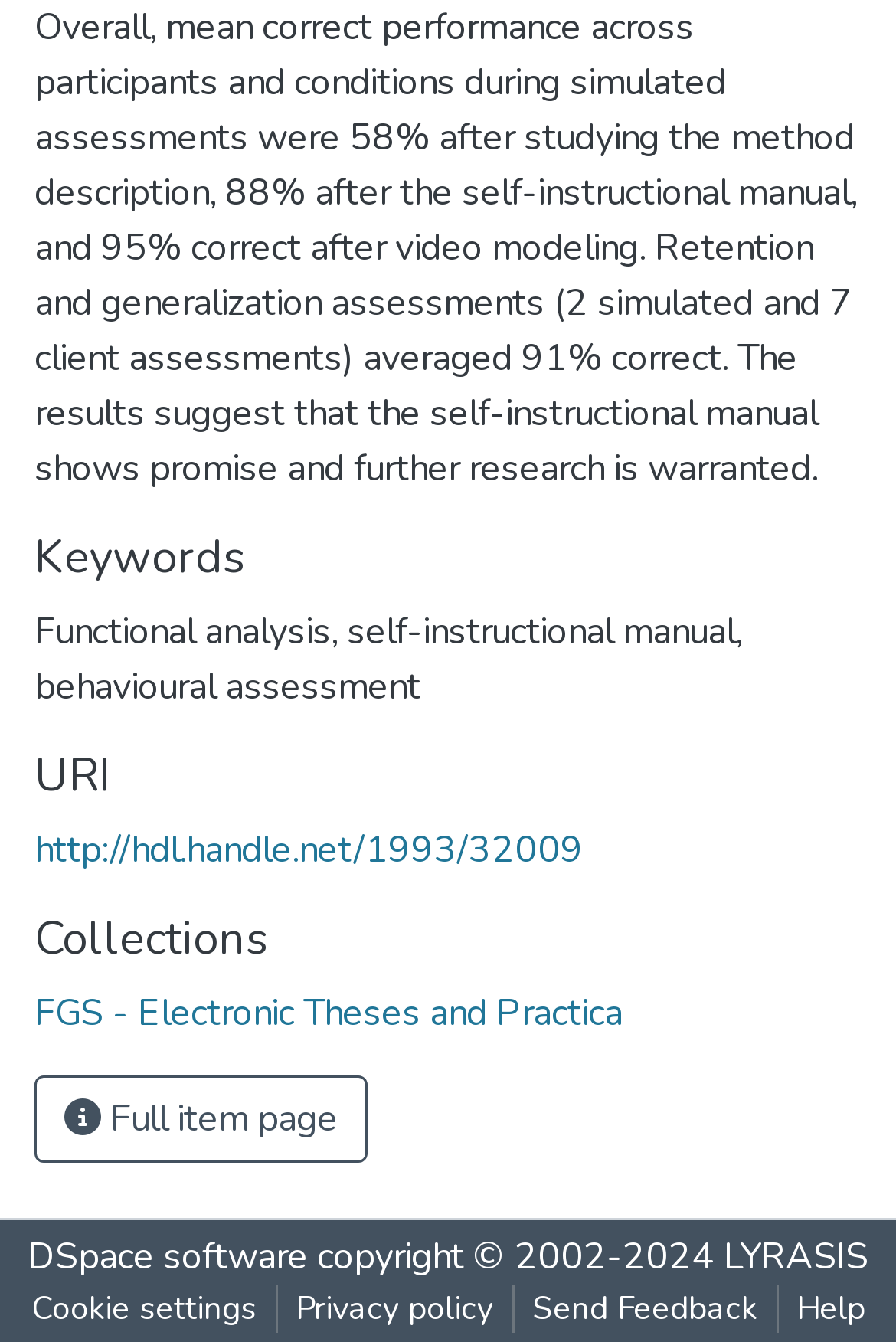Point out the bounding box coordinates of the section to click in order to follow this instruction: "Visit the URI".

[0.038, 0.615, 0.651, 0.653]